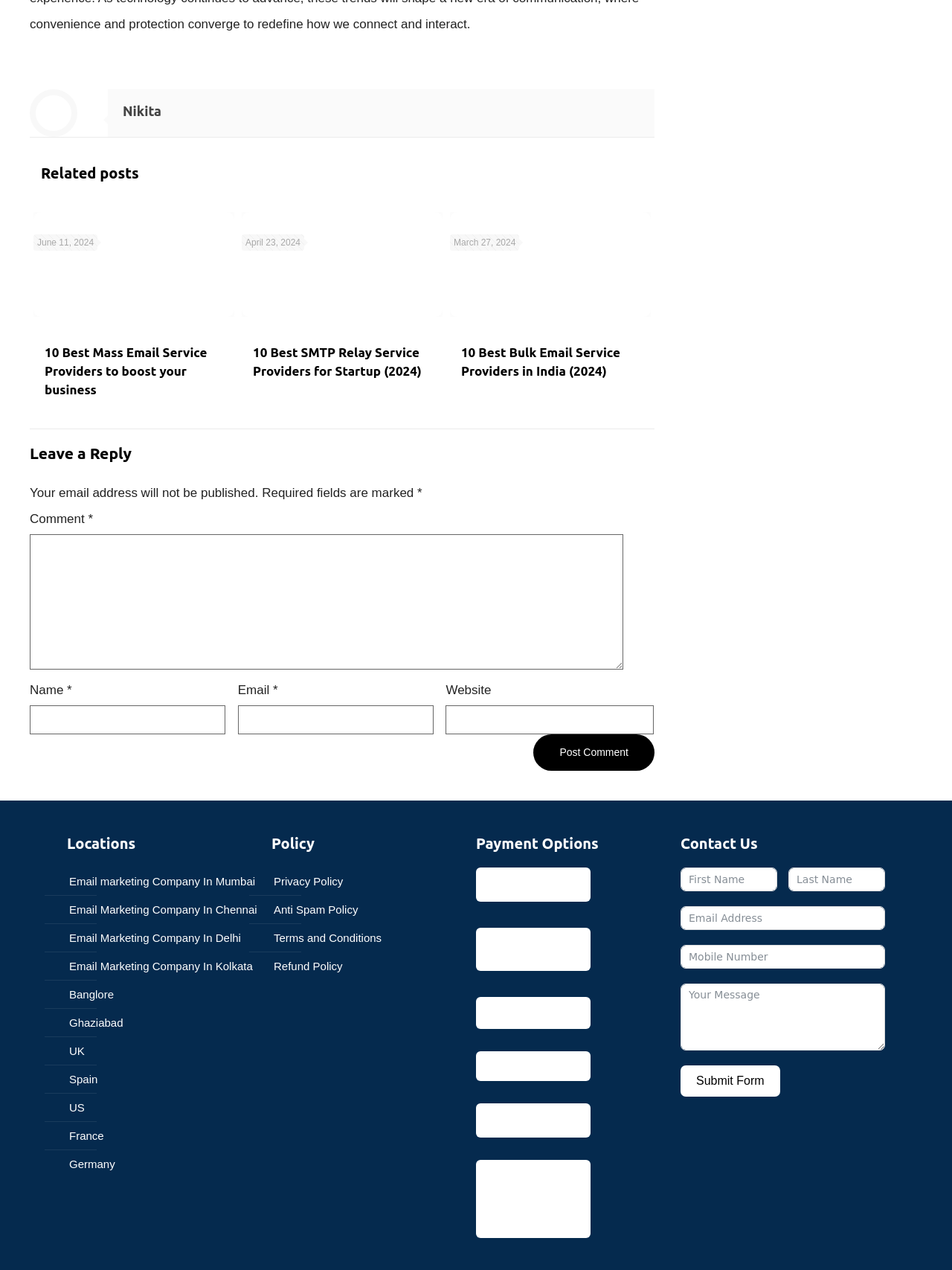What payment options are available?
Using the screenshot, give a one-word or short phrase answer.

PayPal, PayTm, Bitcoin, Perfect Money, Razorpay, USDT